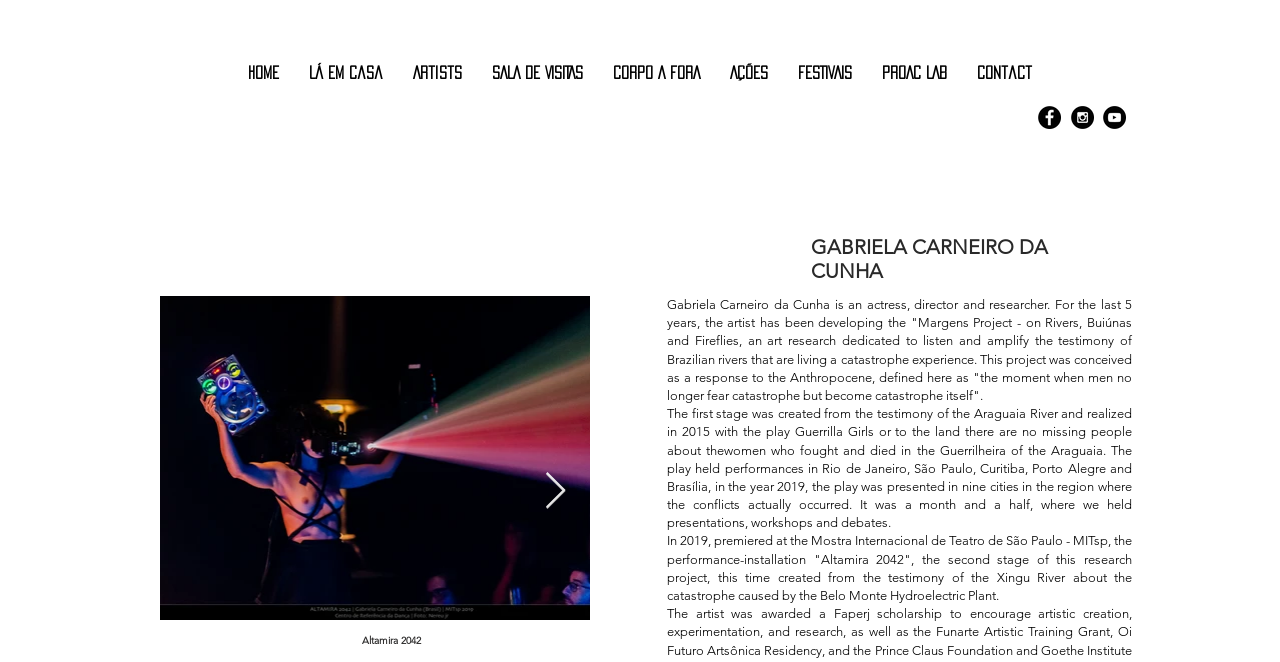How many cities were the play Guerrilla Girls presented in 2019?
Answer the question in as much detail as possible.

From the webpage content, specifically the StaticText element with the text 'in the year 2019, the play was presented in nine cities in the region where the conflicts actually occurred...', we can determine that the play Guerrilla Girls was presented in nine cities in 2019.